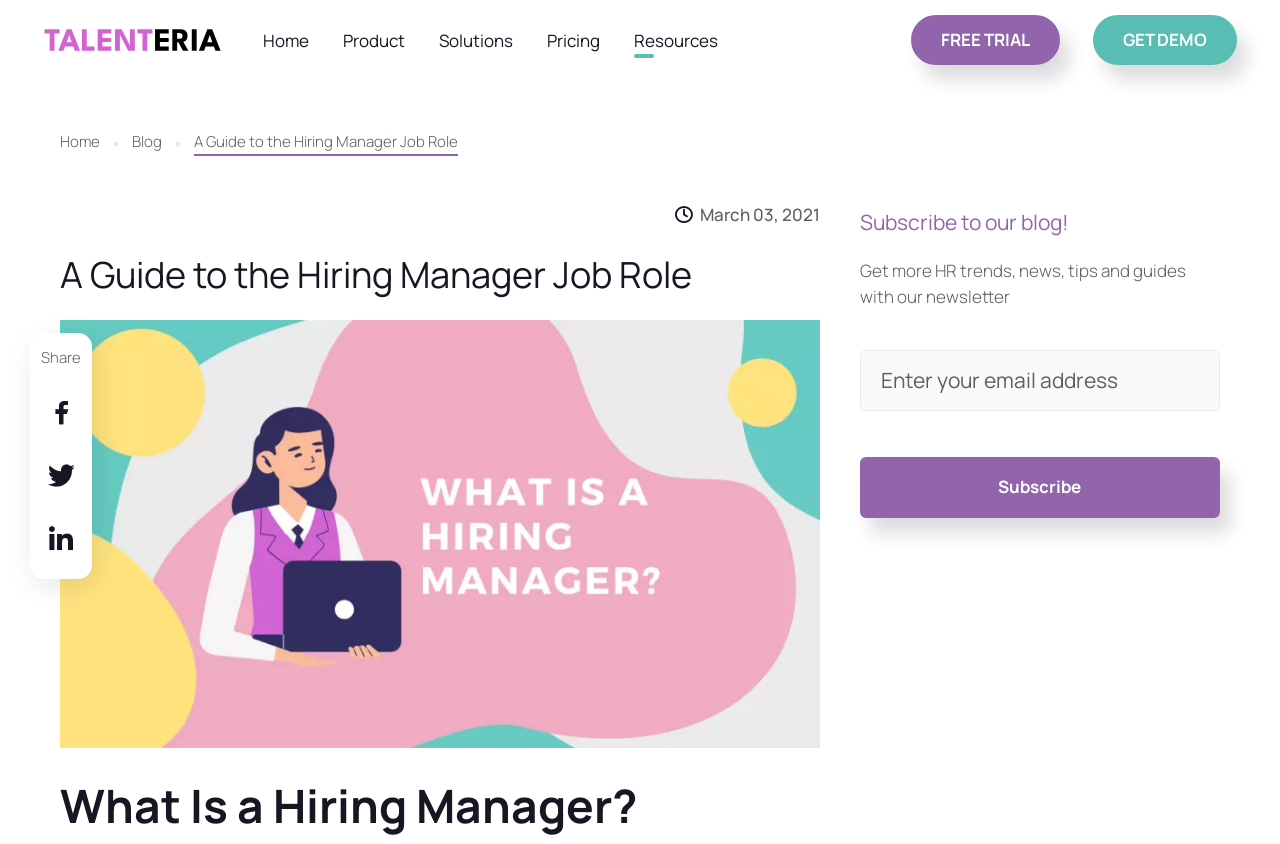Indicate the bounding box coordinates of the clickable region to achieve the following instruction: "Click on the 'Subscribe' button."

[0.672, 0.541, 0.953, 0.613]